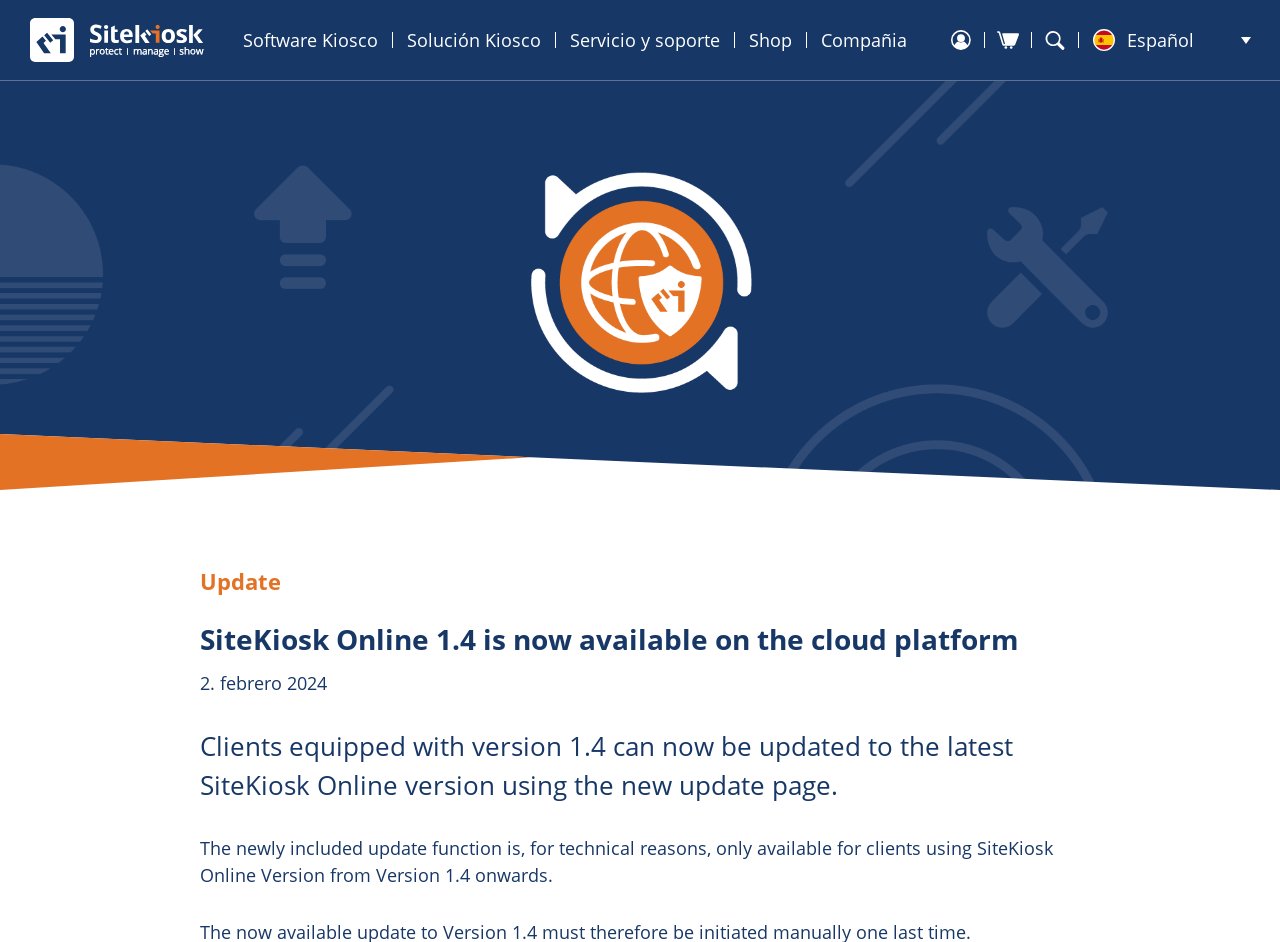Locate the coordinates of the bounding box for the clickable region that fulfills this instruction: "Go to Software Kiosco".

[0.179, 0.034, 0.307, 0.051]